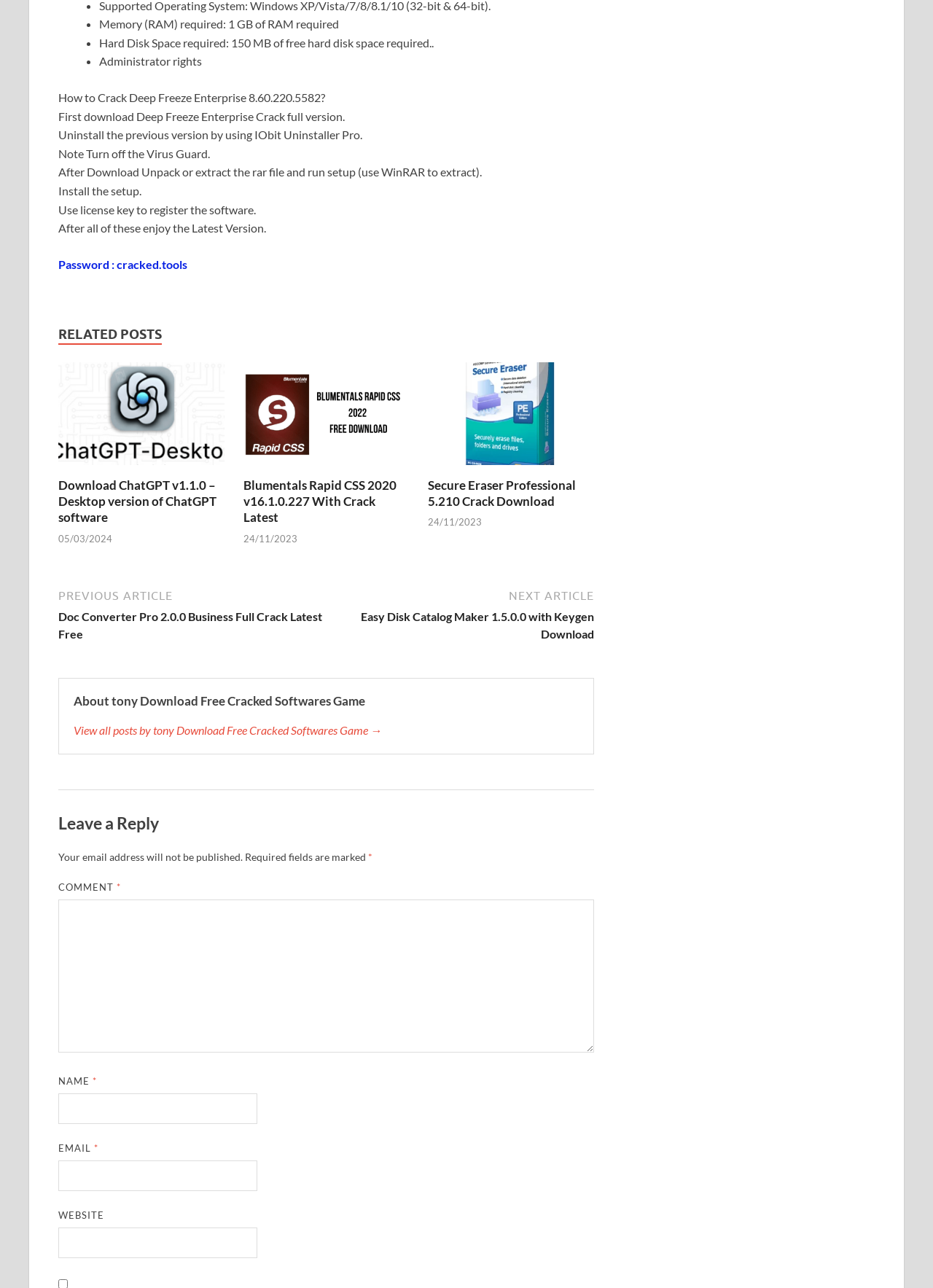Please predict the bounding box coordinates of the element's region where a click is necessary to complete the following instruction: "Download Blumentals Rapid CSS Crack". The coordinates should be represented by four float numbers between 0 and 1, i.e., [left, top, right, bottom].

[0.261, 0.358, 0.439, 0.369]